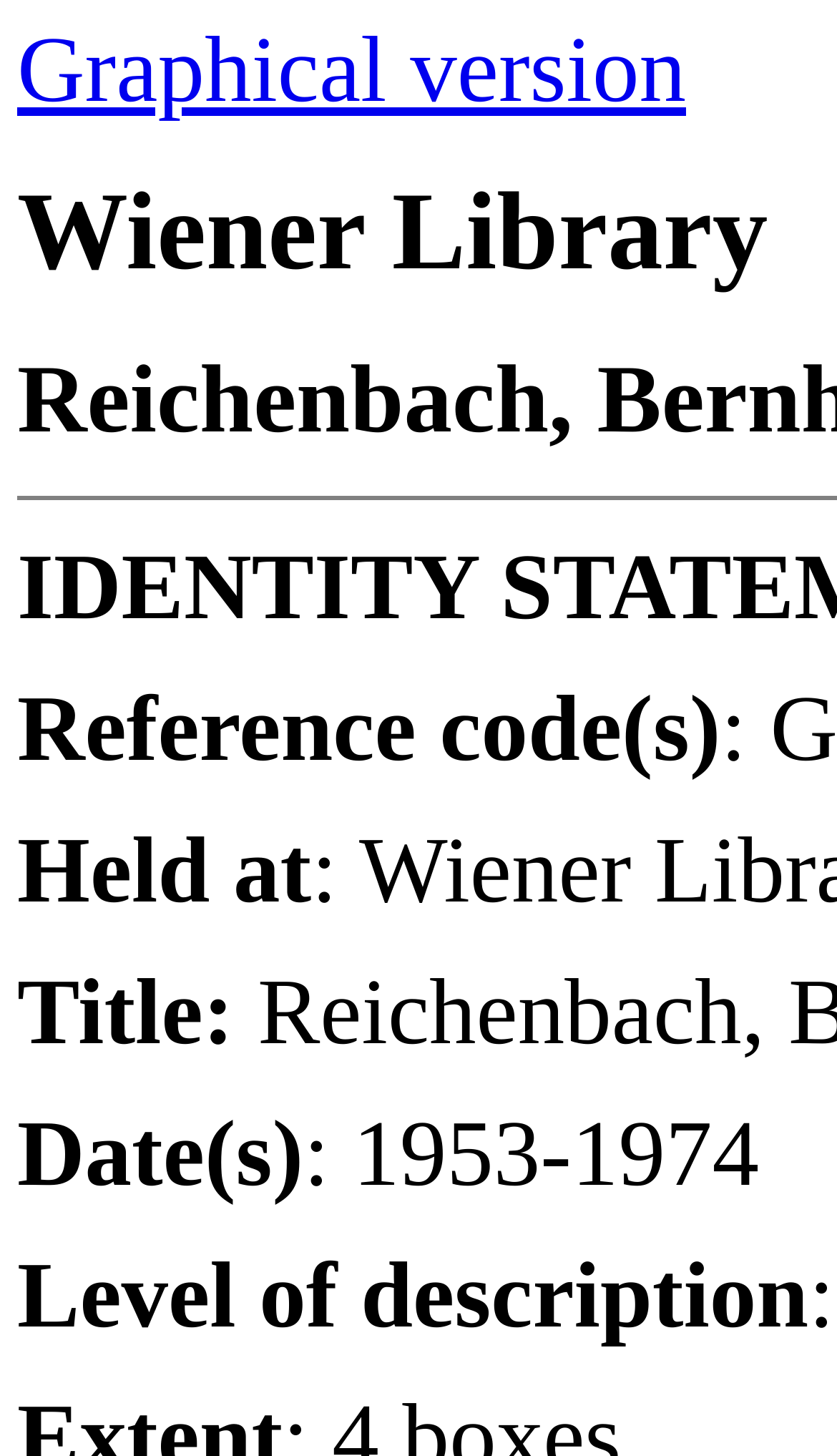Please answer the following query using a single word or phrase: 
What is the level of description of the document?

Not provided